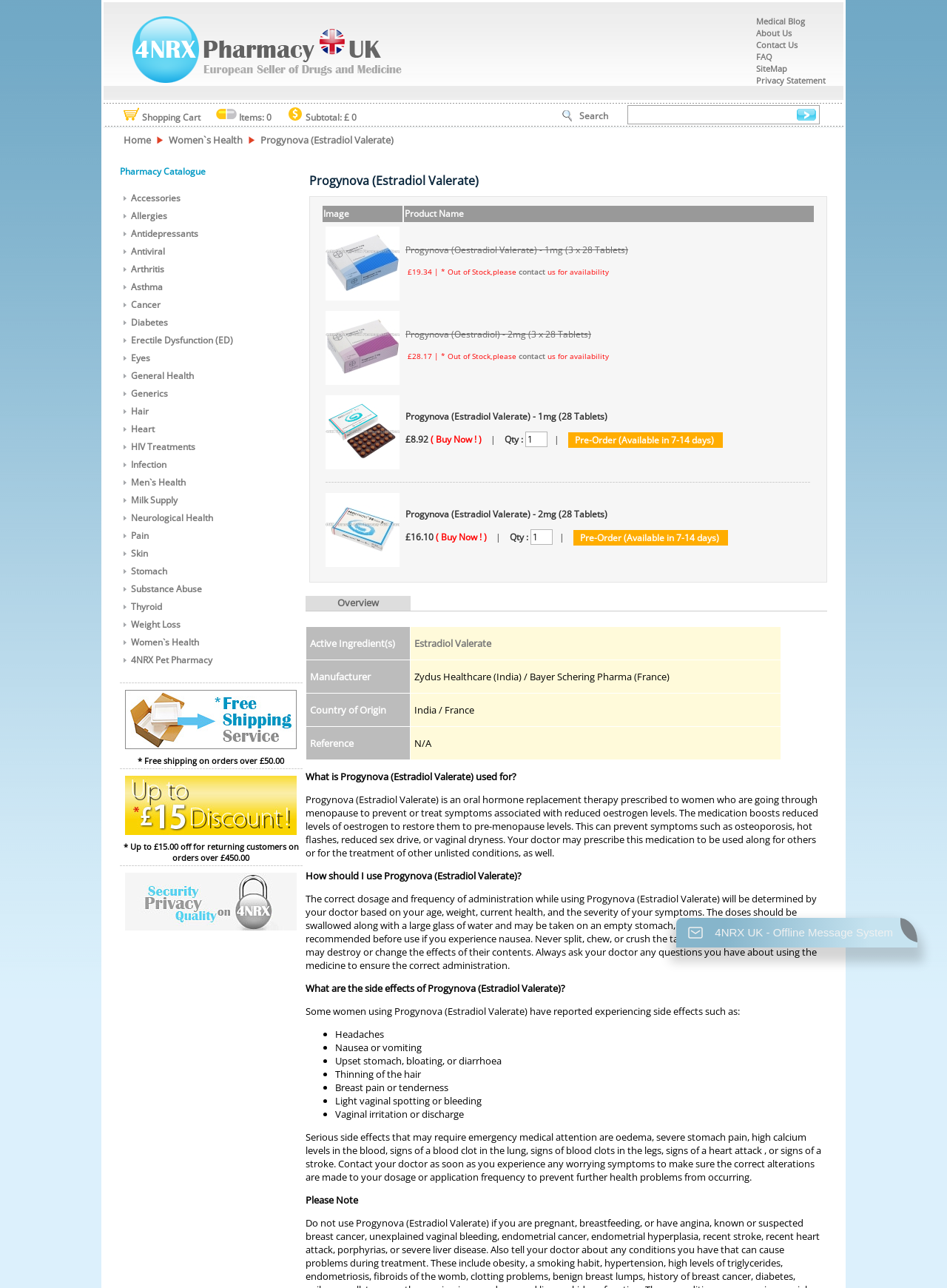Determine the bounding box coordinates of the UI element described by: "alt="Submit" name="submit" title="Go to search"".

[0.841, 0.084, 0.862, 0.094]